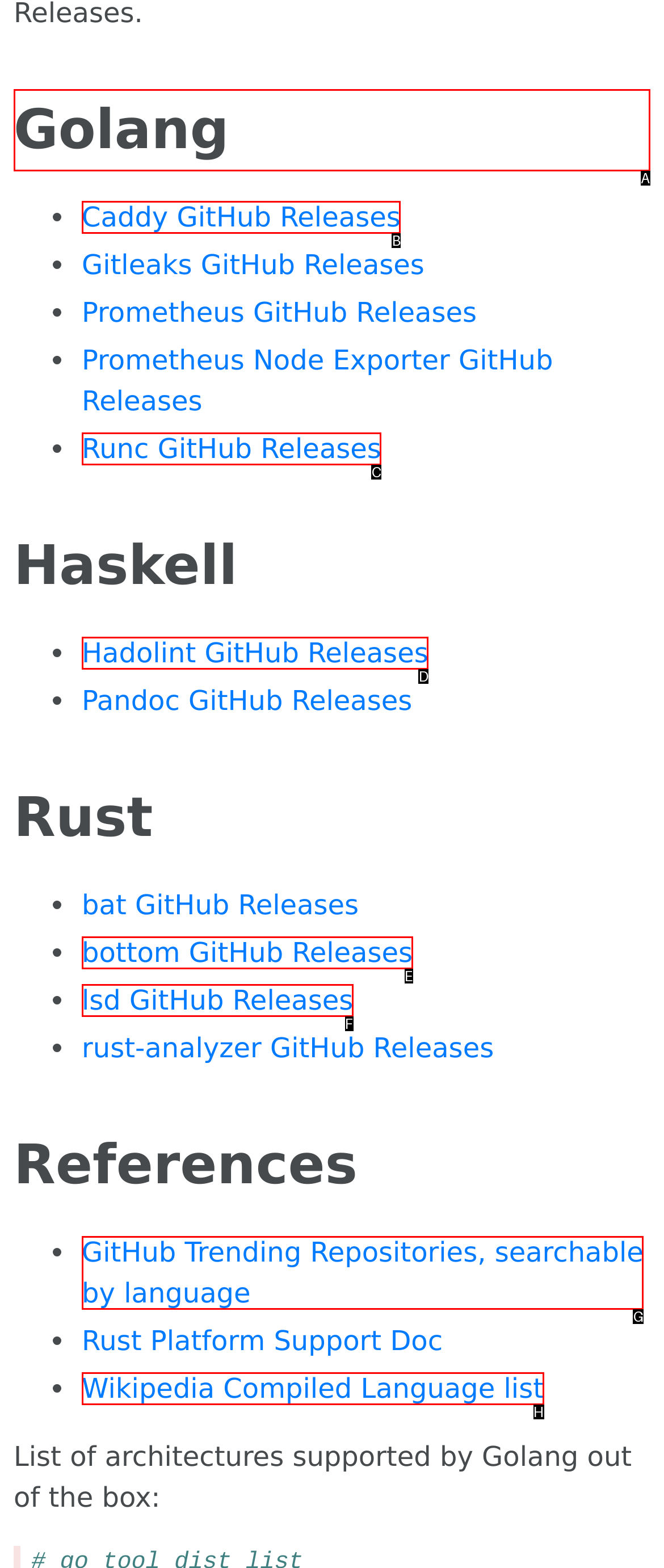Point out the UI element to be clicked for this instruction: Explore Golang. Provide the answer as the letter of the chosen element.

A